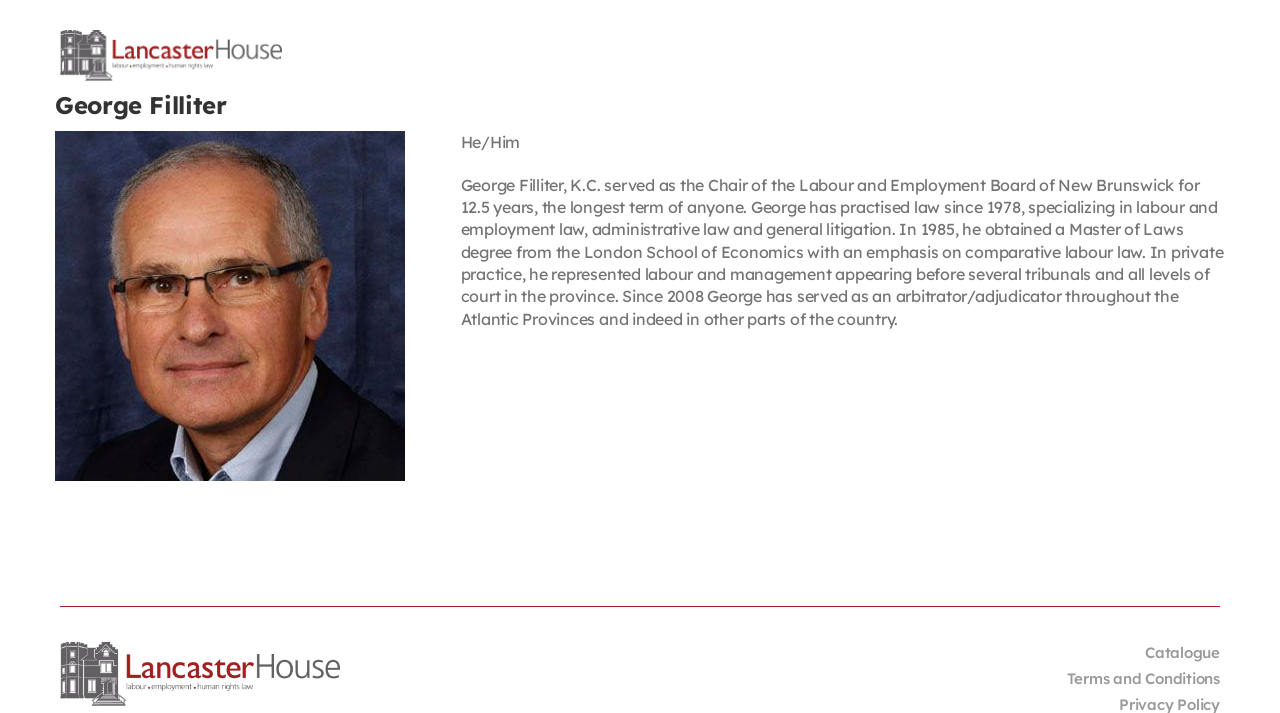Give a one-word or one-phrase response to the question:
What is George Filliter's profession?

Lawyer